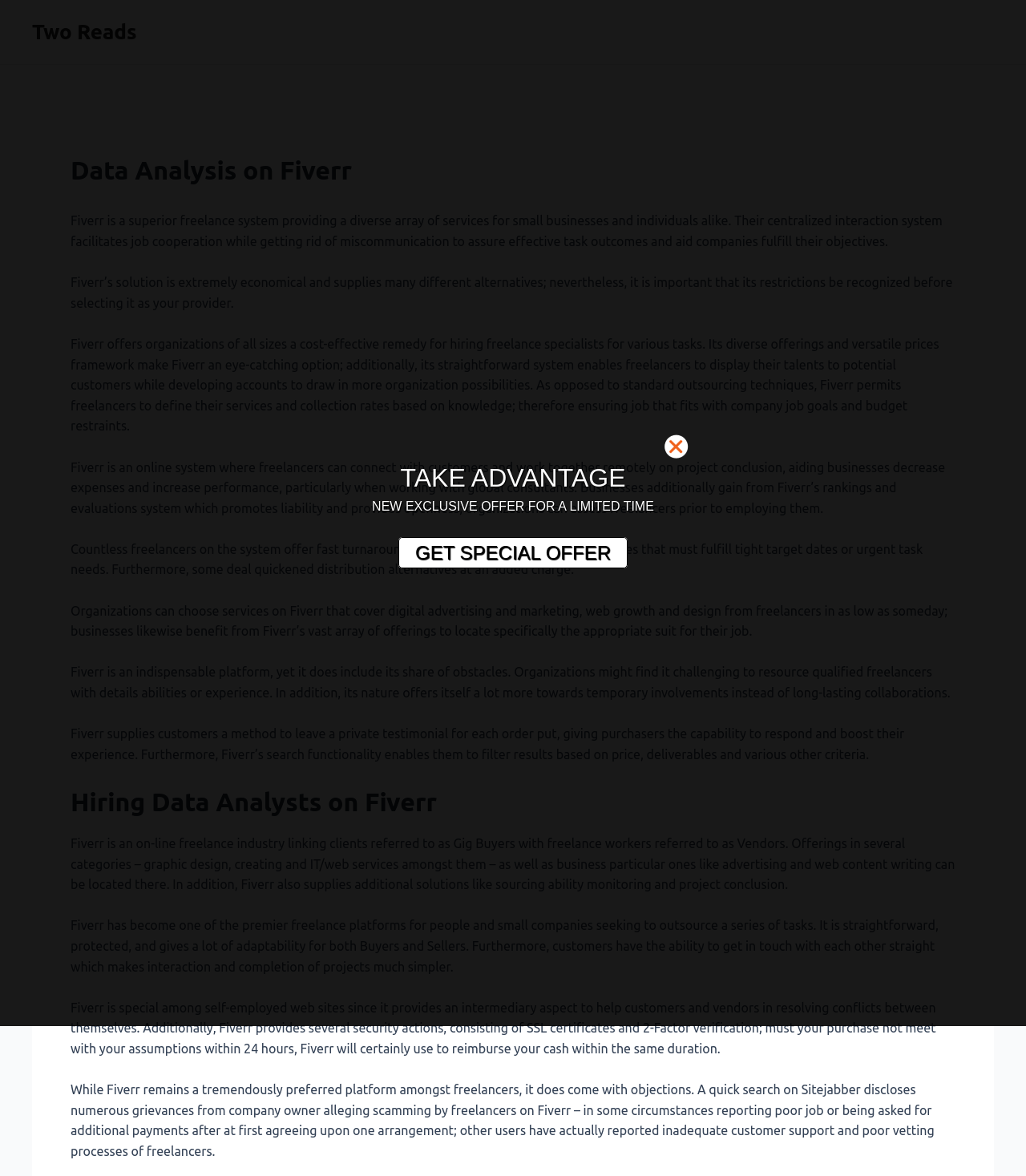Locate the primary heading on the webpage and return its text.

Data Analysis on Fiverr